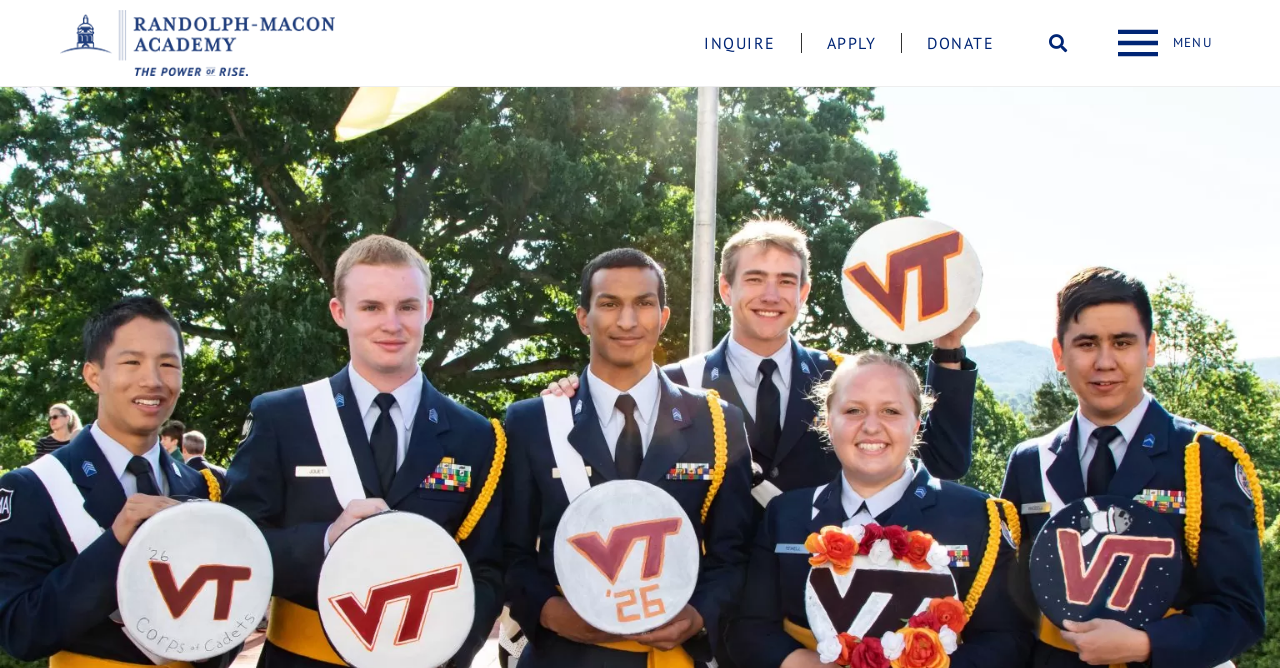What is the first link on the webpage?
Using the image, answer in one word or phrase.

Why International Students